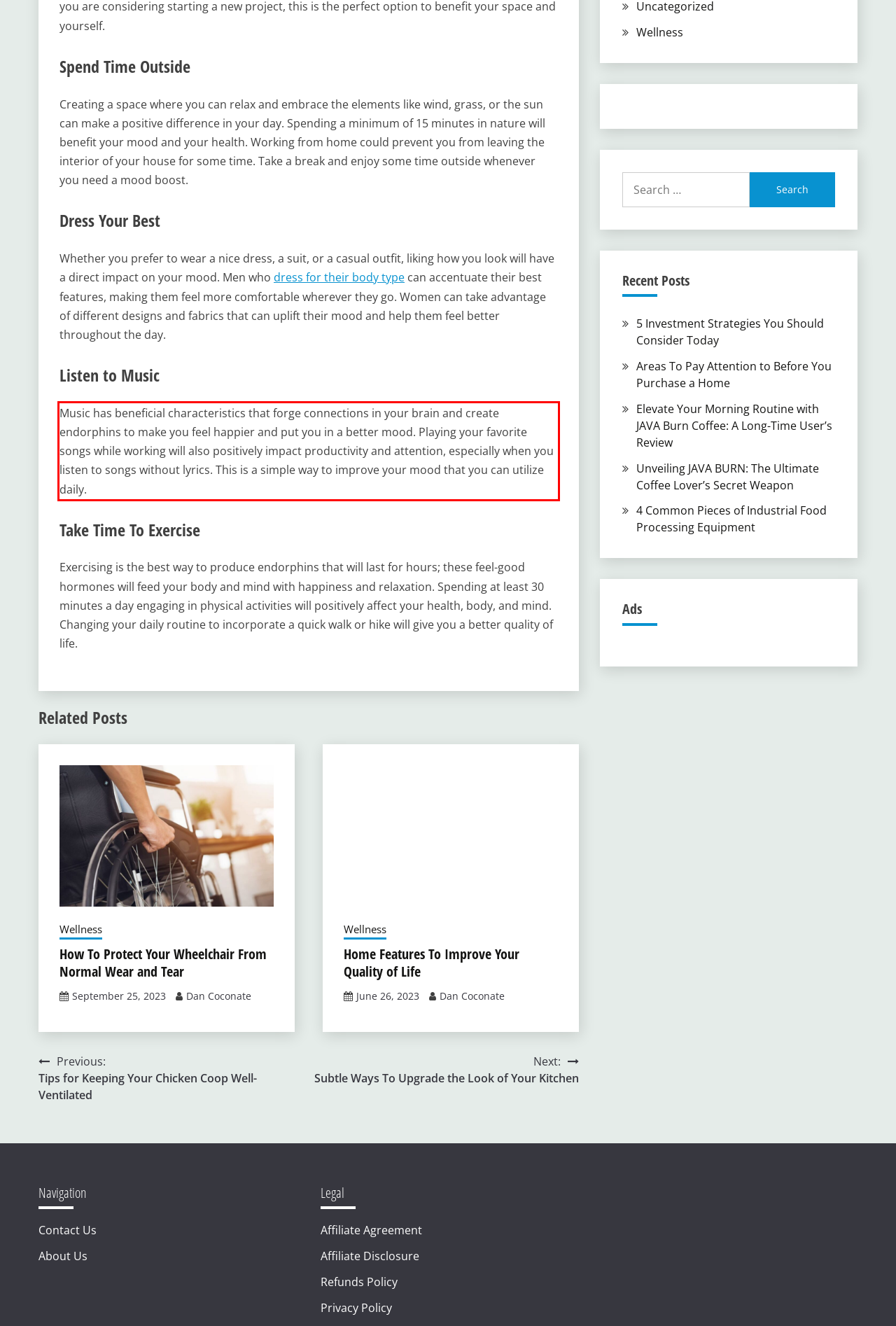The screenshot provided shows a webpage with a red bounding box. Apply OCR to the text within this red bounding box and provide the extracted content.

Music has beneficial characteristics that forge connections in your brain and create endorphins to make you feel happier and put you in a better mood. Playing your favorite songs while working will also positively impact productivity and attention, especially when you listen to songs without lyrics. This is a simple way to improve your mood that you can utilize daily.